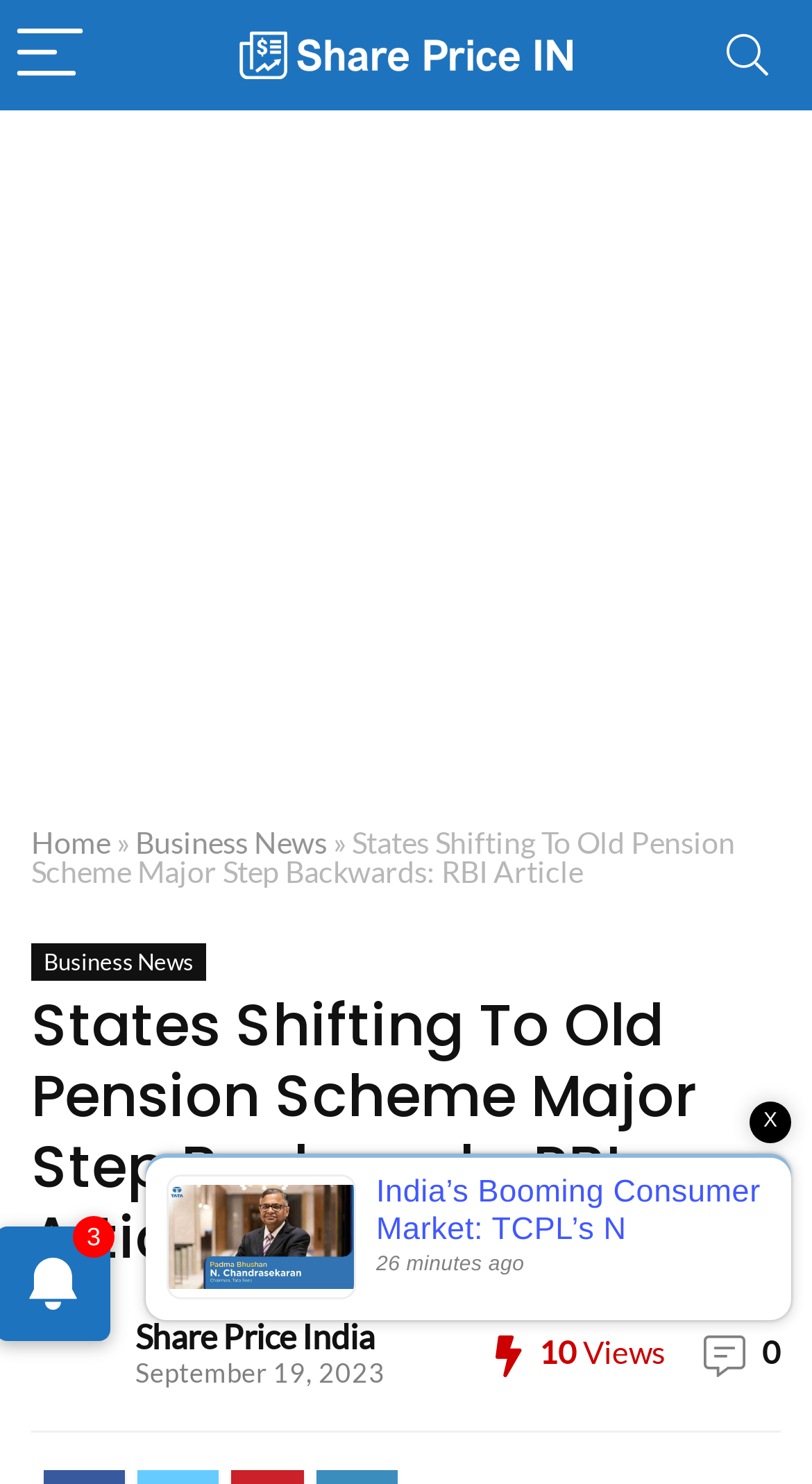Given the element description "parent_node: Share Price India", identify the bounding box of the corresponding UI element.

[0.038, 0.887, 0.141, 0.943]